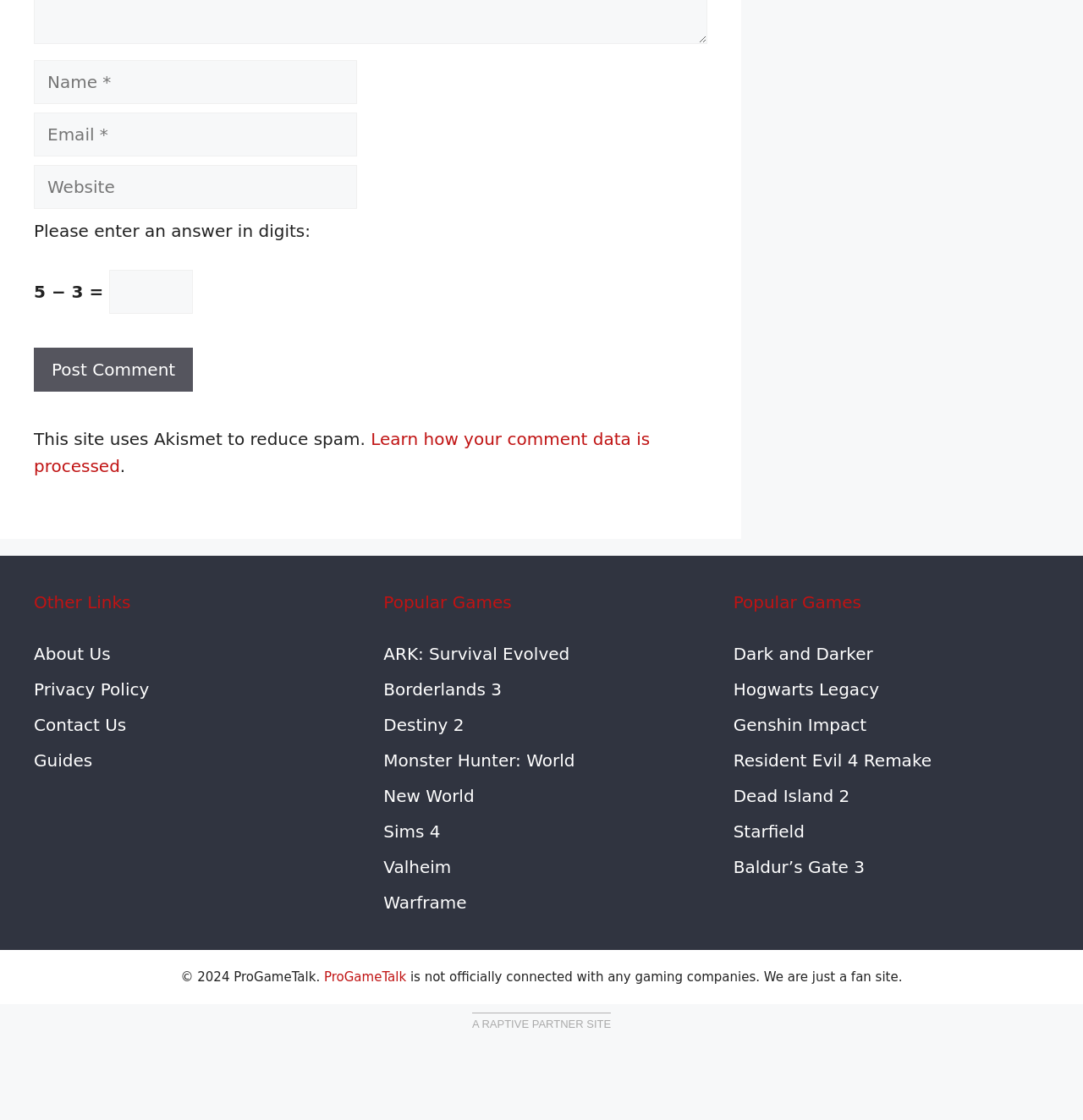What is the purpose of the site according to the disclaimer?
Answer the question with as much detail as possible.

The disclaimer at the bottom of the page states that the site 'is not officially connected with any gaming companies. We are just a fan site.' This indicates that the purpose of the site is to provide information and resources as a fan site, rather than an official site.